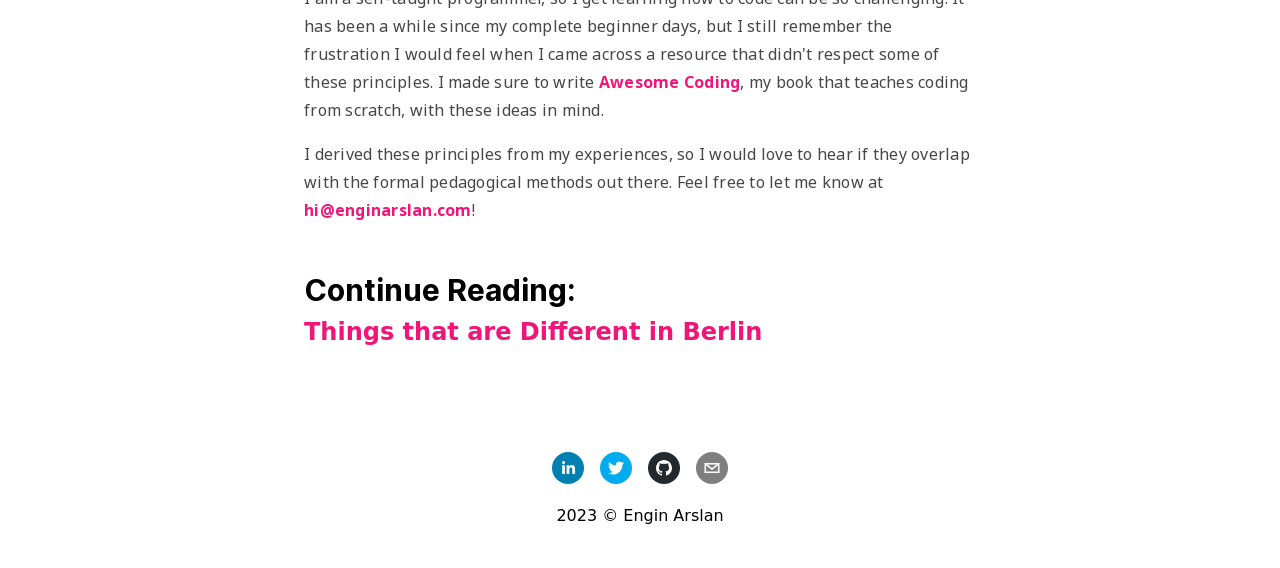Find the bounding box coordinates for the area that should be clicked to accomplish the instruction: "Click on 'How can we help you?'".

None